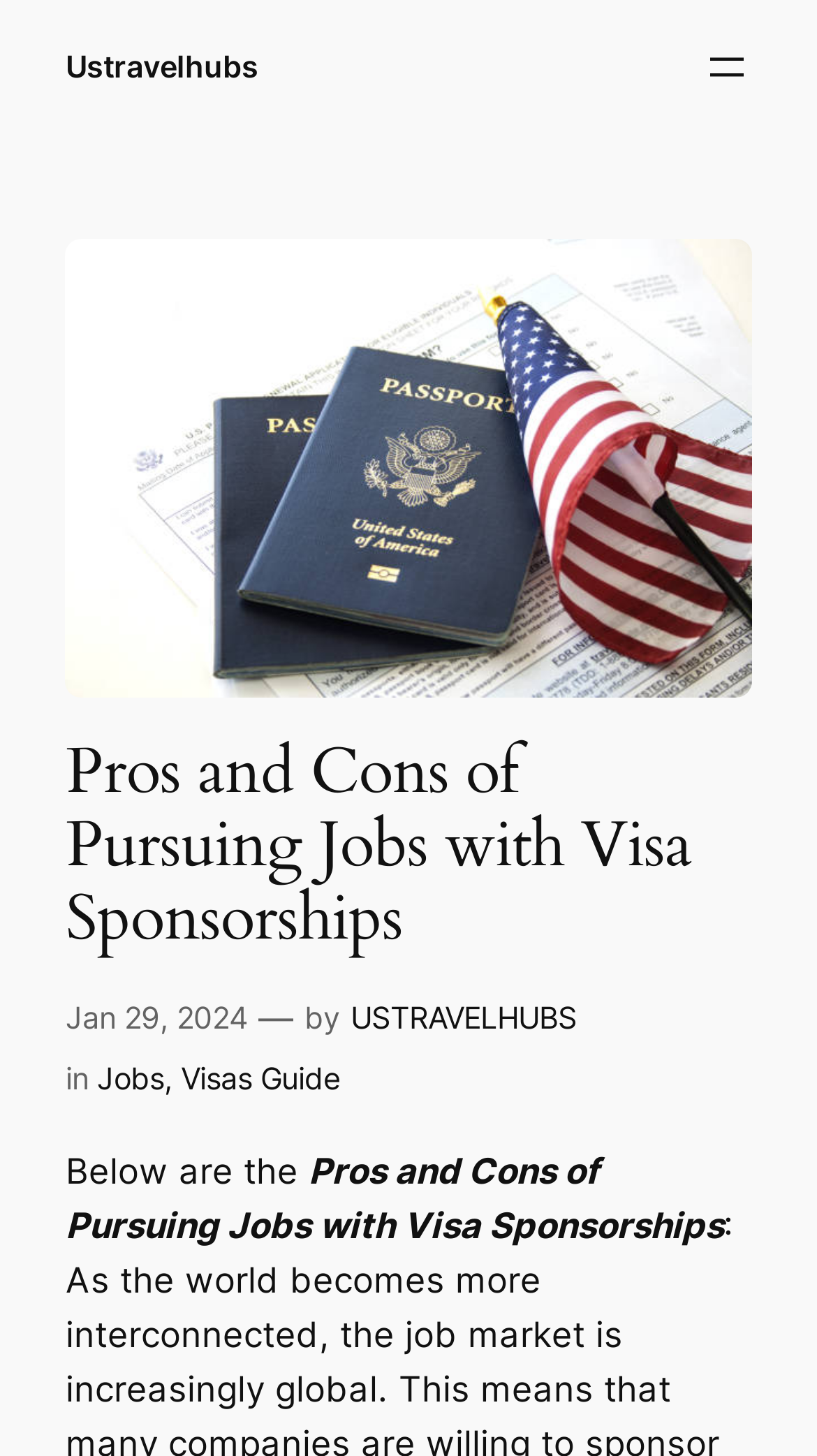Given the webpage screenshot and the description, determine the bounding box coordinates (top-left x, top-left y, bottom-right x, bottom-right y) that define the location of the UI element matching this description: aria-label="Open menu"

[0.858, 0.029, 0.92, 0.063]